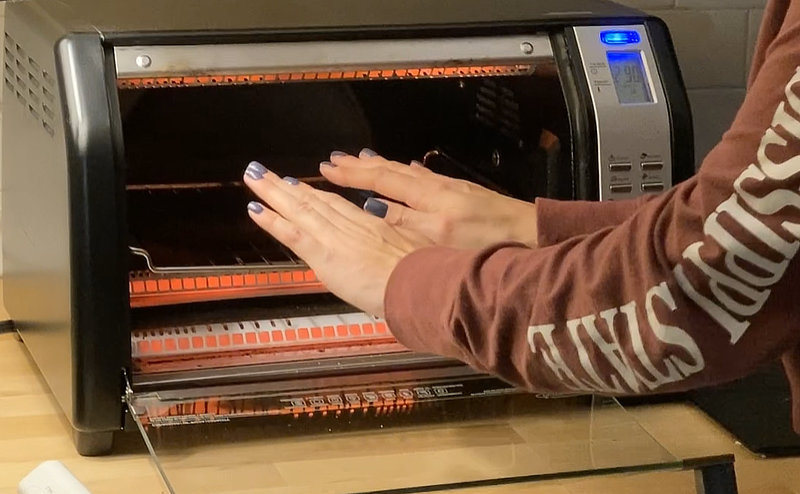What is the material of the countertop?
Could you answer the question in a detailed manner, providing as much information as possible?

The caption describes the countertop as light-colored wood, which adds to the cozy kitchen setting and provides context for the scene.